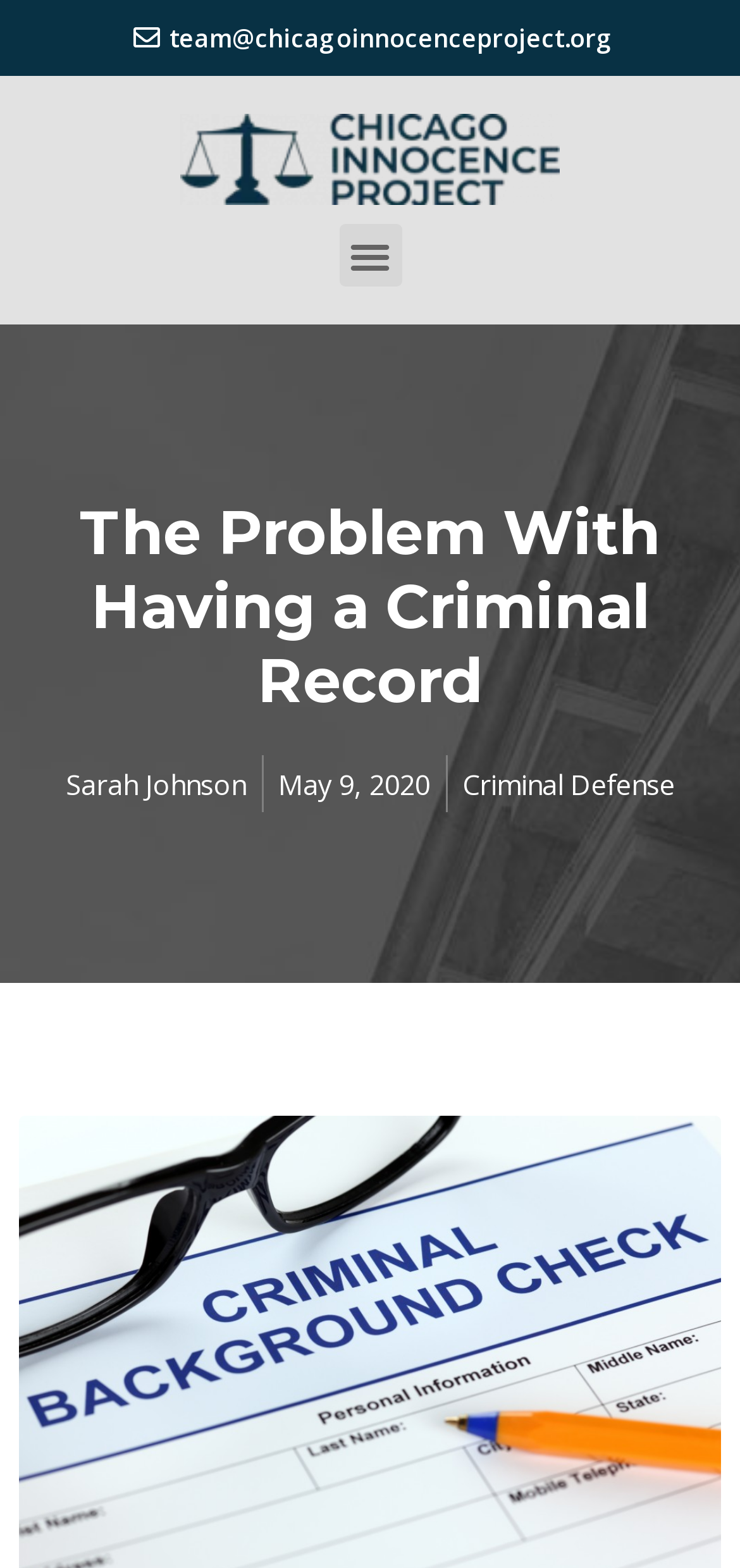What is the main topic of the webpage?
Please utilize the information in the image to give a detailed response to the question.

I found the main topic of the webpage by looking at the heading element, which indicates that the webpage is discussing 'The Problem With Having a Criminal Record'.